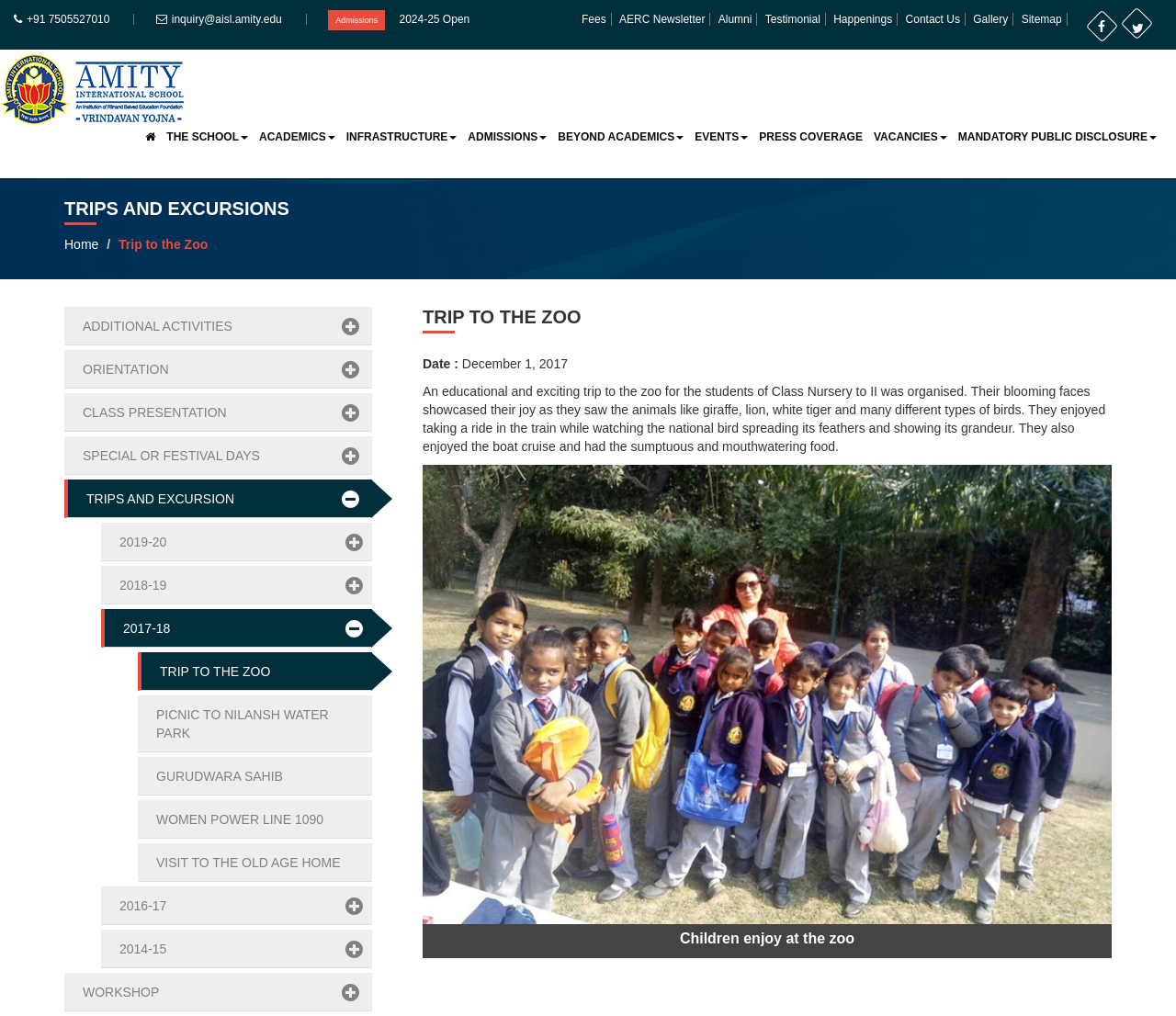Kindly determine the bounding box coordinates for the clickable area to achieve the given instruction: "click the validation link".

None